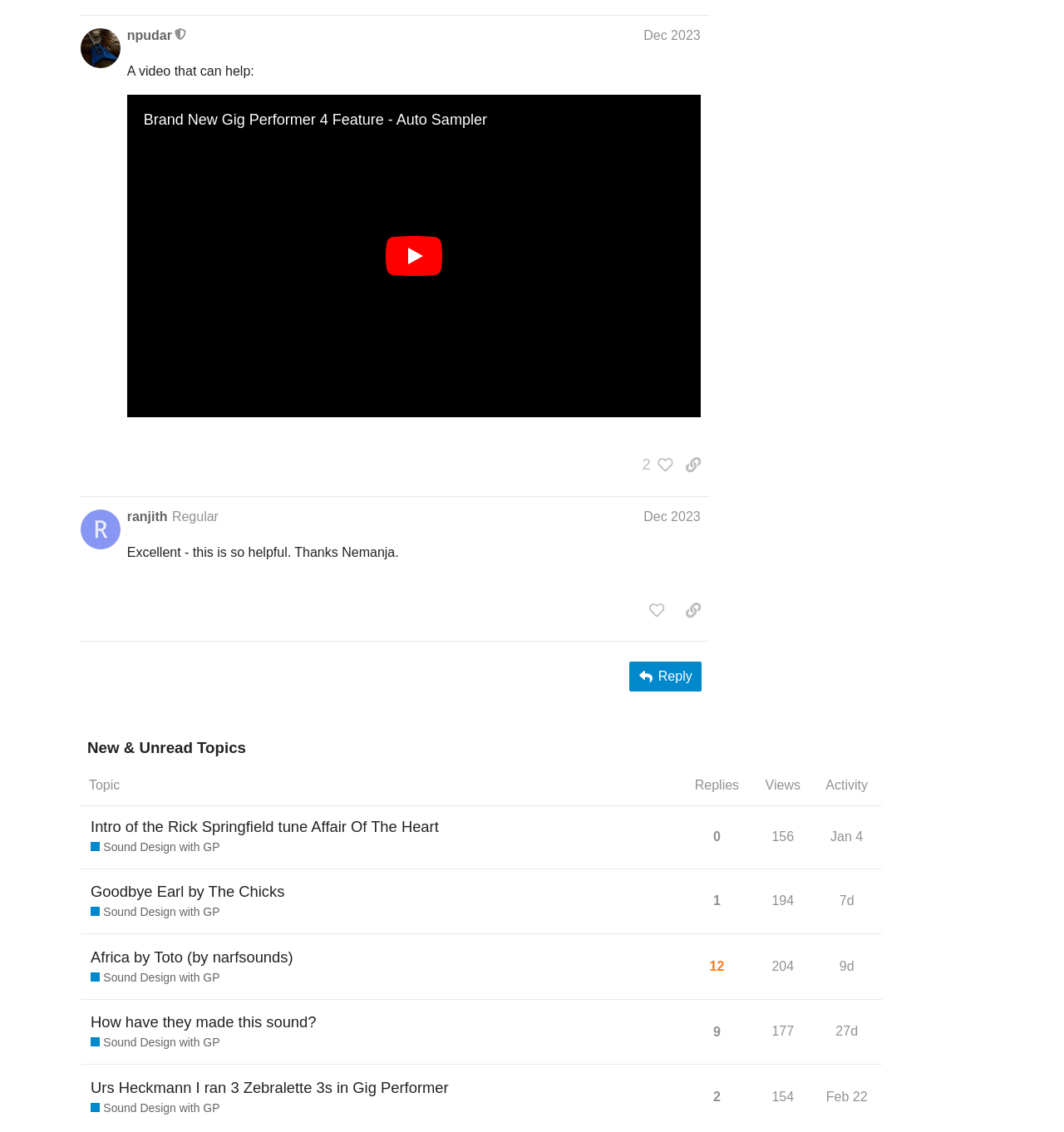Give a short answer using one word or phrase for the question:
What is the view count of the topic 'Africa by Toto (by narfsounds)'?

194